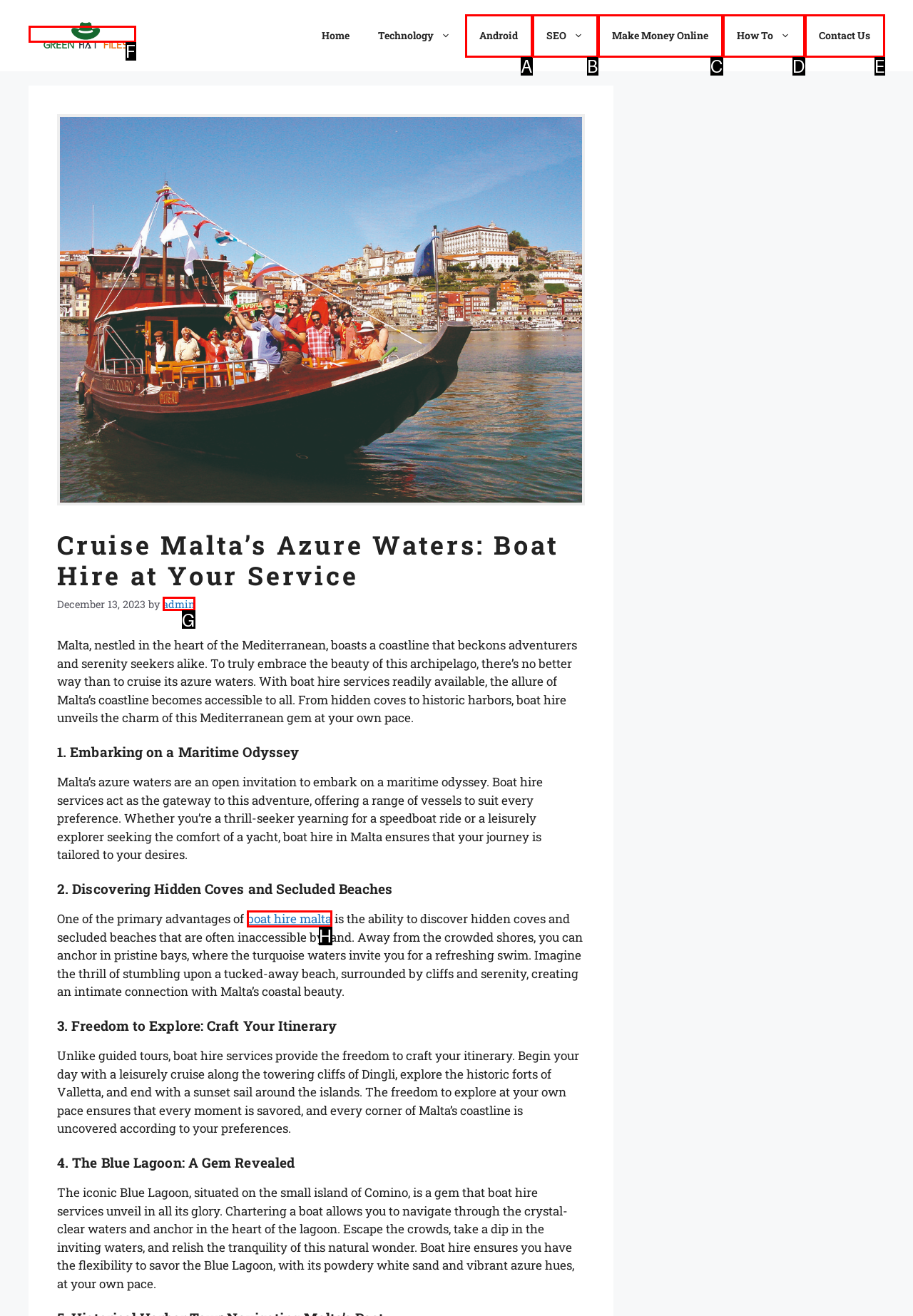Select the letter that corresponds to this element description: How To
Answer with the letter of the correct option directly.

D